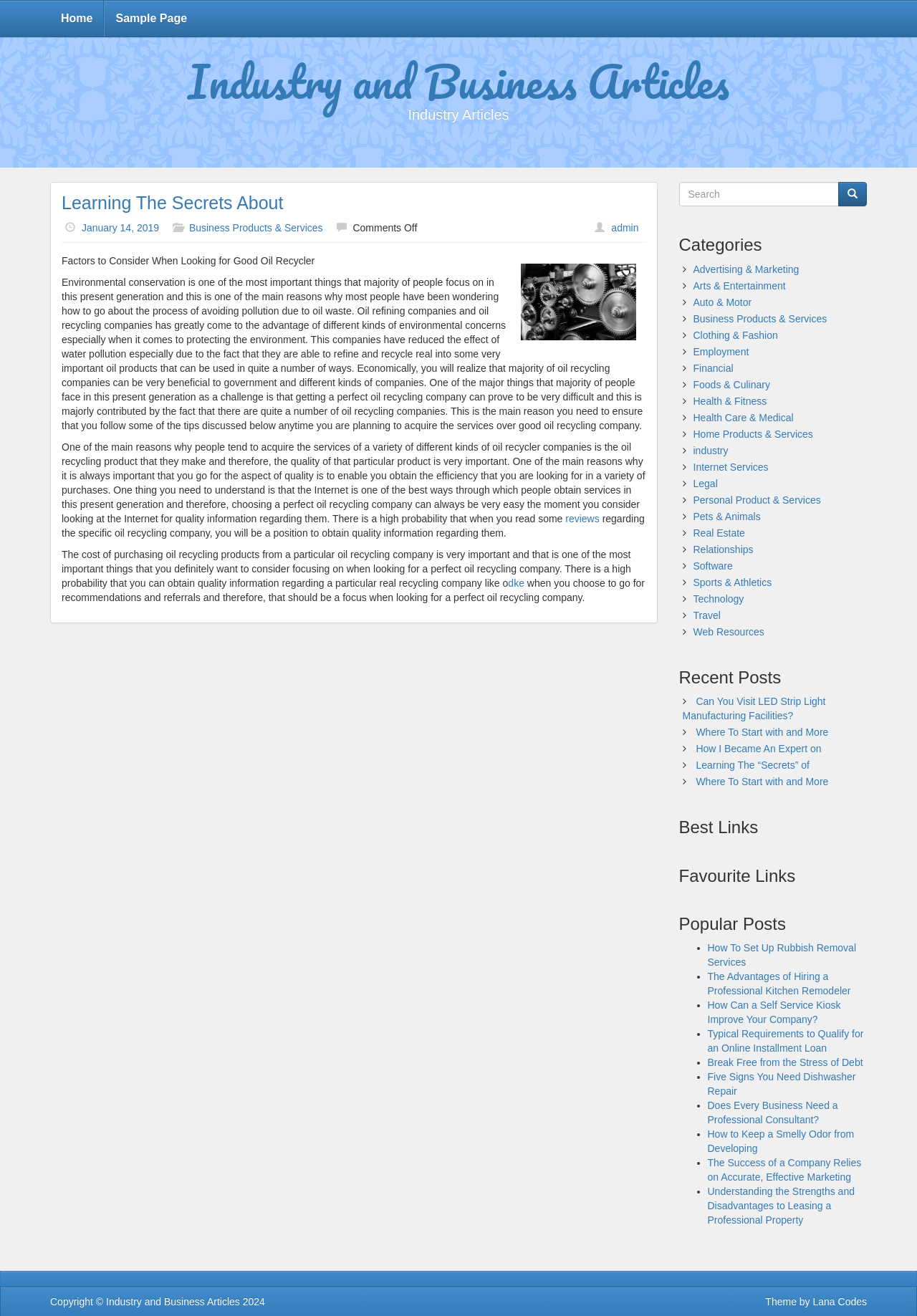Based on the provided description, "Learning The “Secrets” of", find the bounding box of the corresponding UI element in the screenshot.

[0.759, 0.577, 0.883, 0.586]